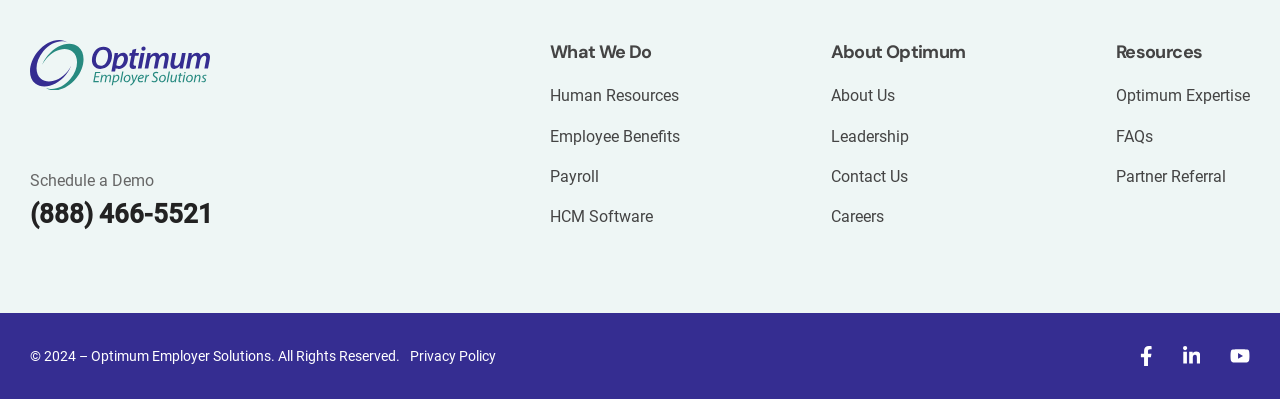Provide a short answer to the following question with just one word or phrase: How many social media links are there on the webpage?

3